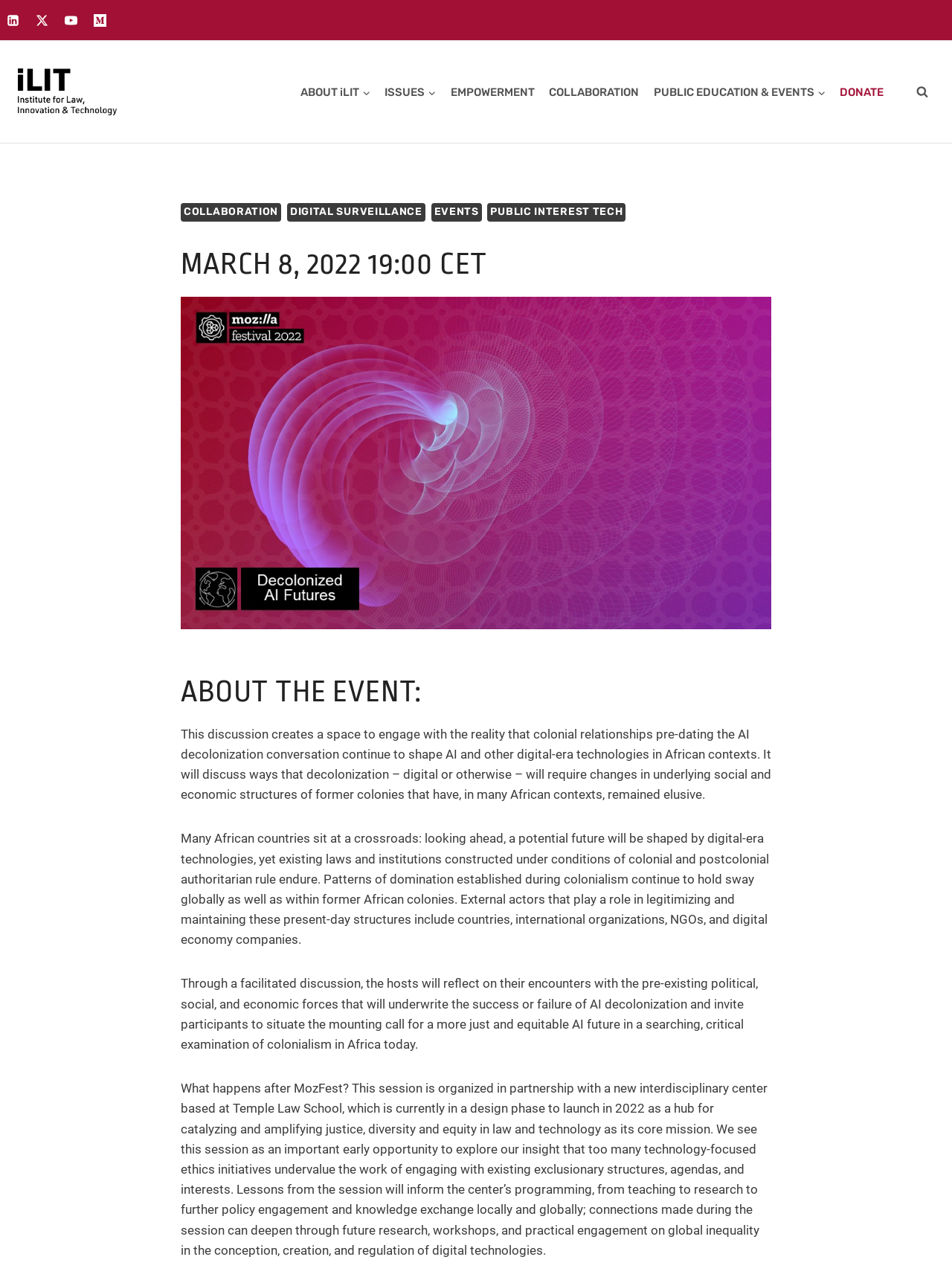Please specify the bounding box coordinates for the clickable region that will help you carry out the instruction: "Go to the ABOUT iLIT page".

[0.308, 0.062, 0.396, 0.081]